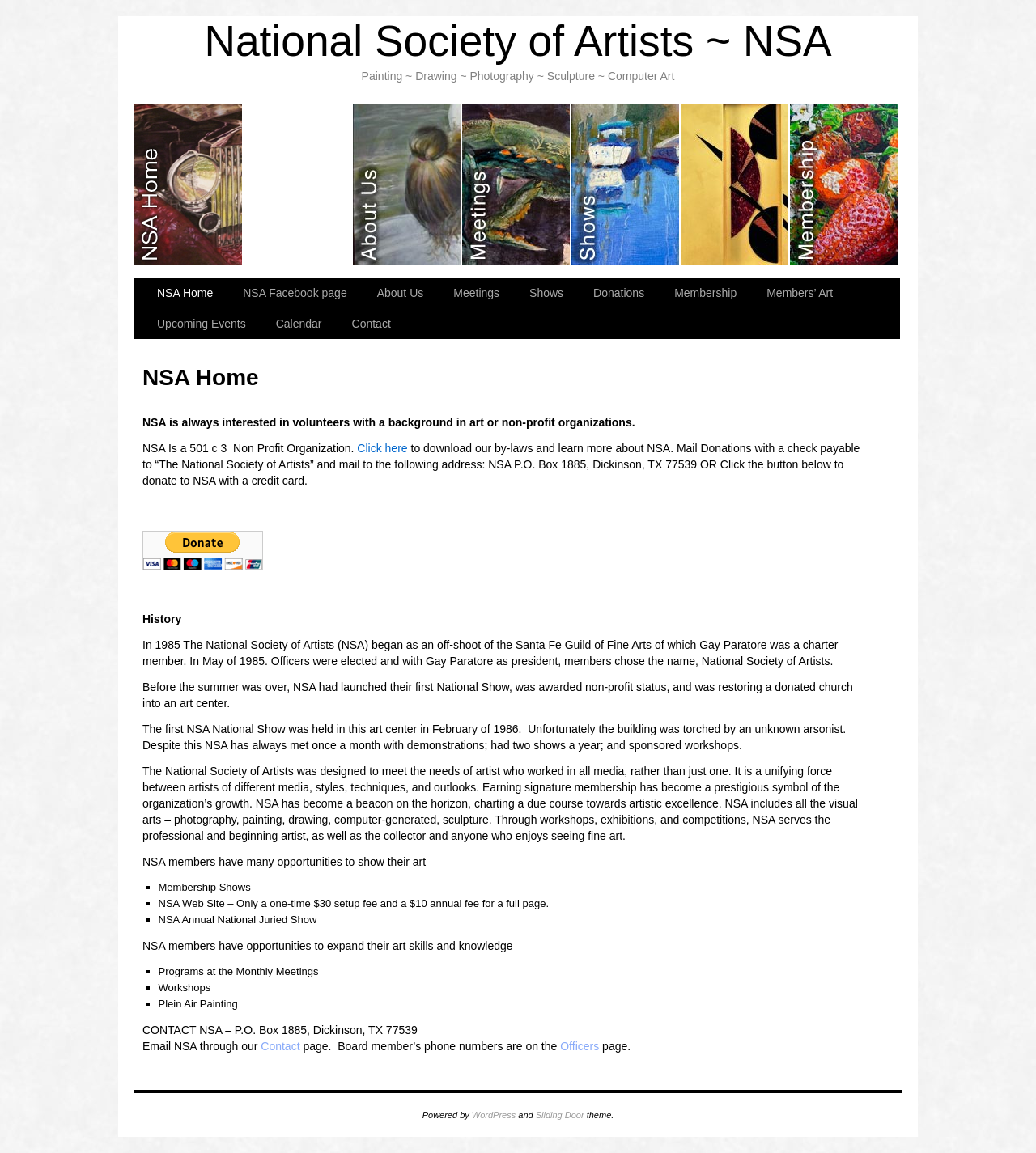Using the information in the image, could you please answer the following question in detail:
What is the name of the organization?

The name of the organization can be found in the heading 'National Society of Artists ~ NSA' at the top of the webpage, which is also the title of the webpage.